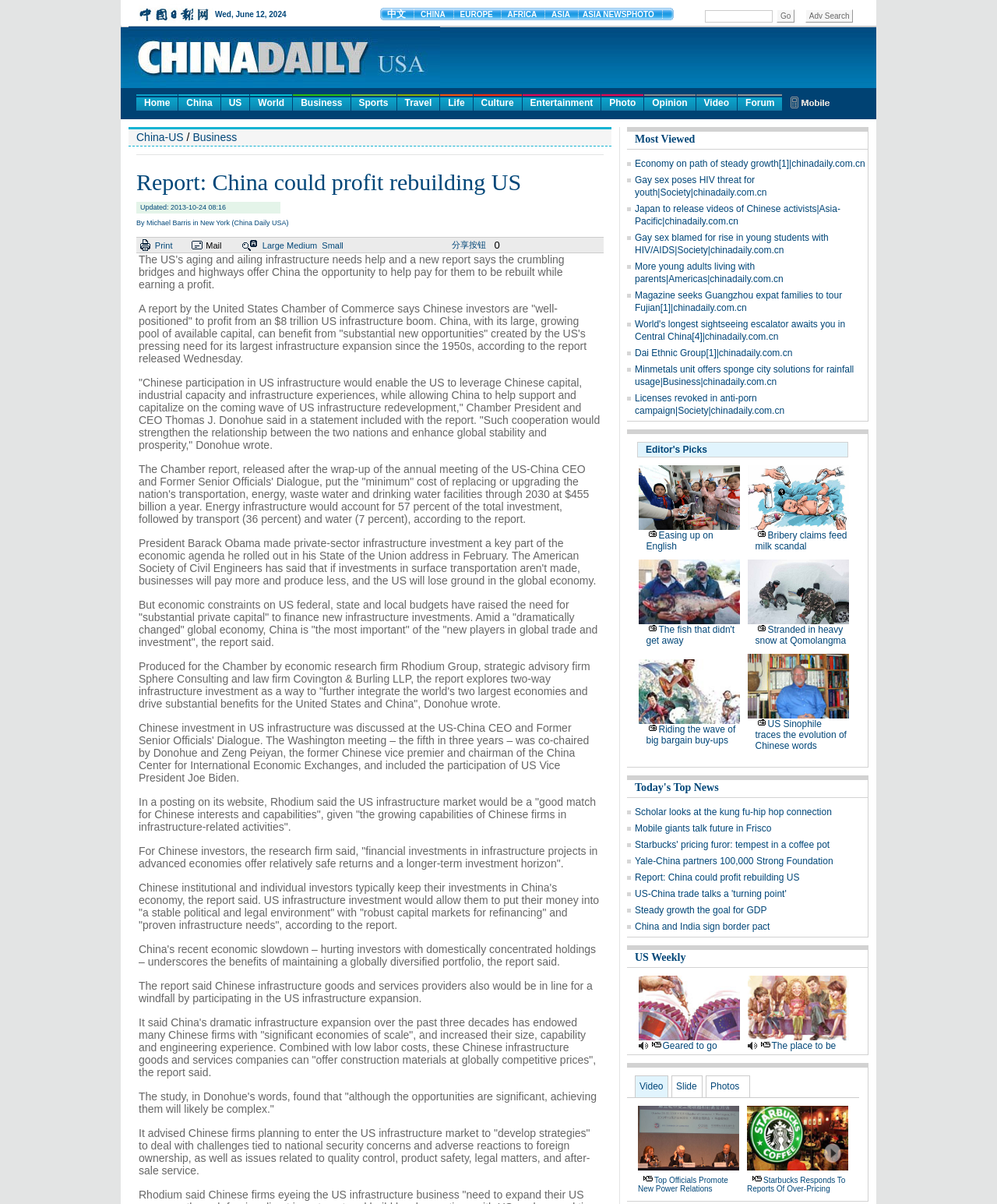How much is the minimum cost of replacing or upgrading US infrastructure facilities through 2030?
Using the screenshot, give a one-word or short phrase answer.

$455 billion a year